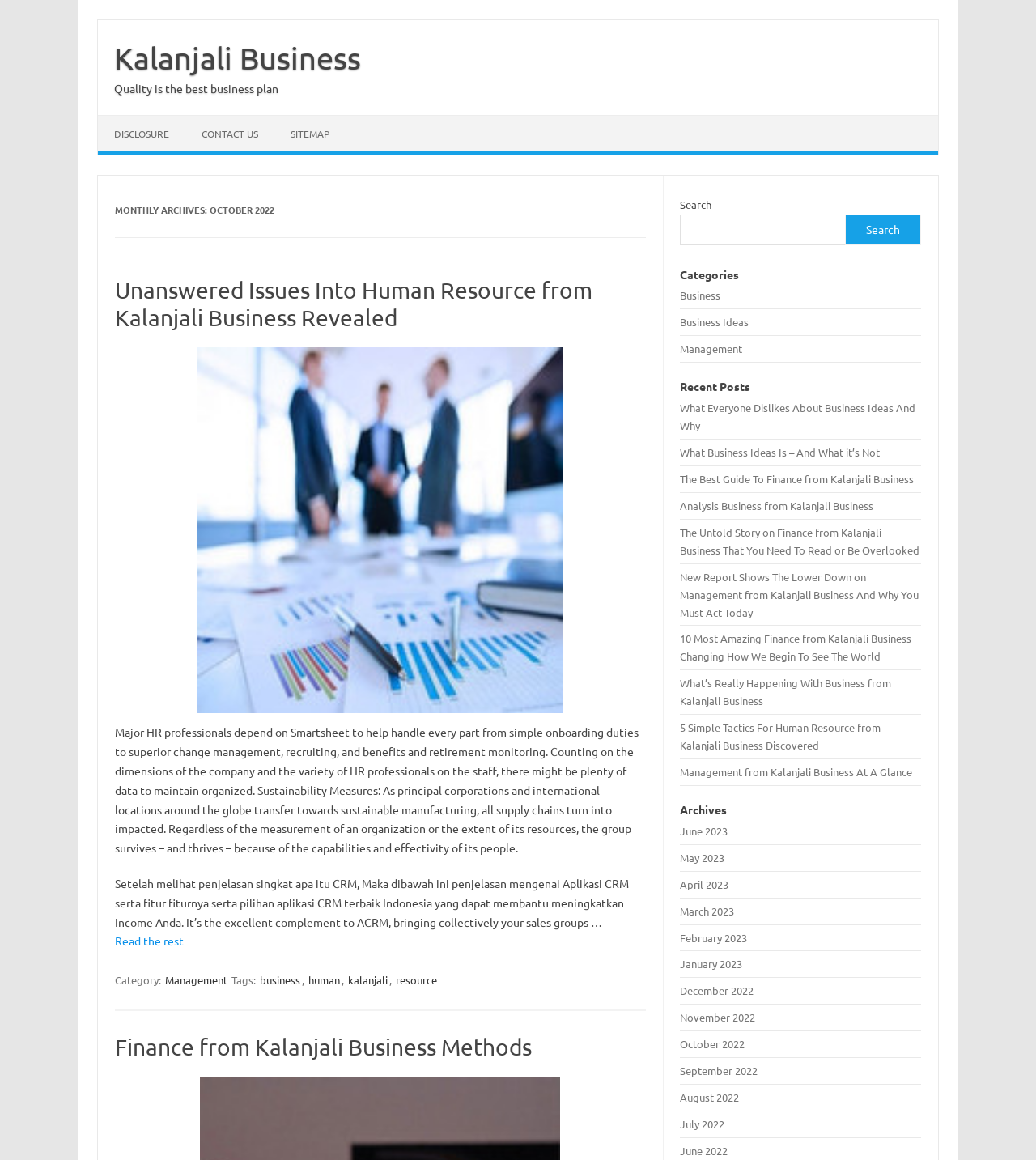Find the bounding box coordinates of the area to click in order to follow the instruction: "Go to the 'October 2022' archives".

[0.657, 0.894, 0.719, 0.906]